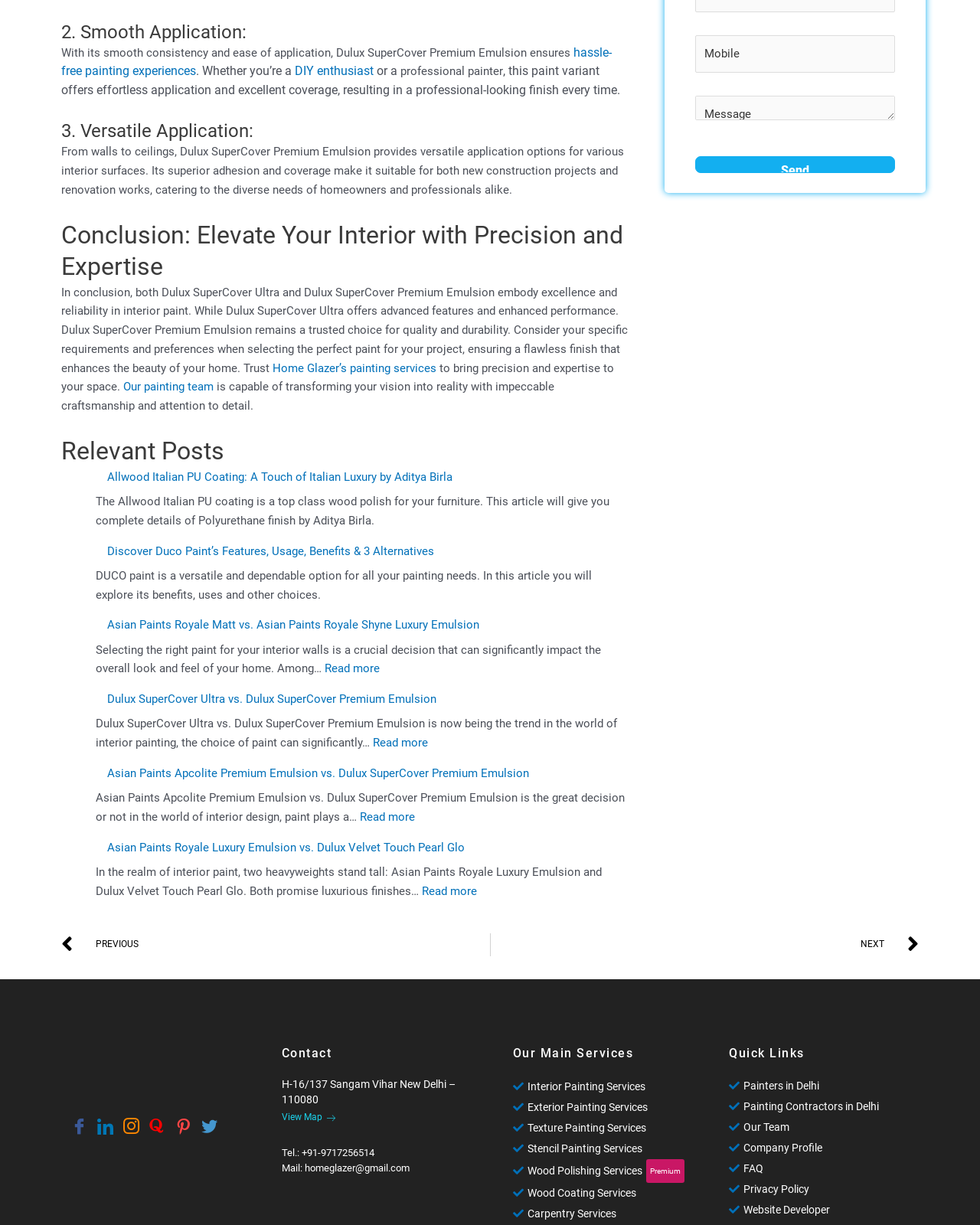What is the location of Home Glazer?
Carefully analyze the image and provide a thorough answer to the question.

The contact information section of the webpage provides the address of Home Glazer, which is H-16/137 Sangam Vihar New Delhi – 110080.